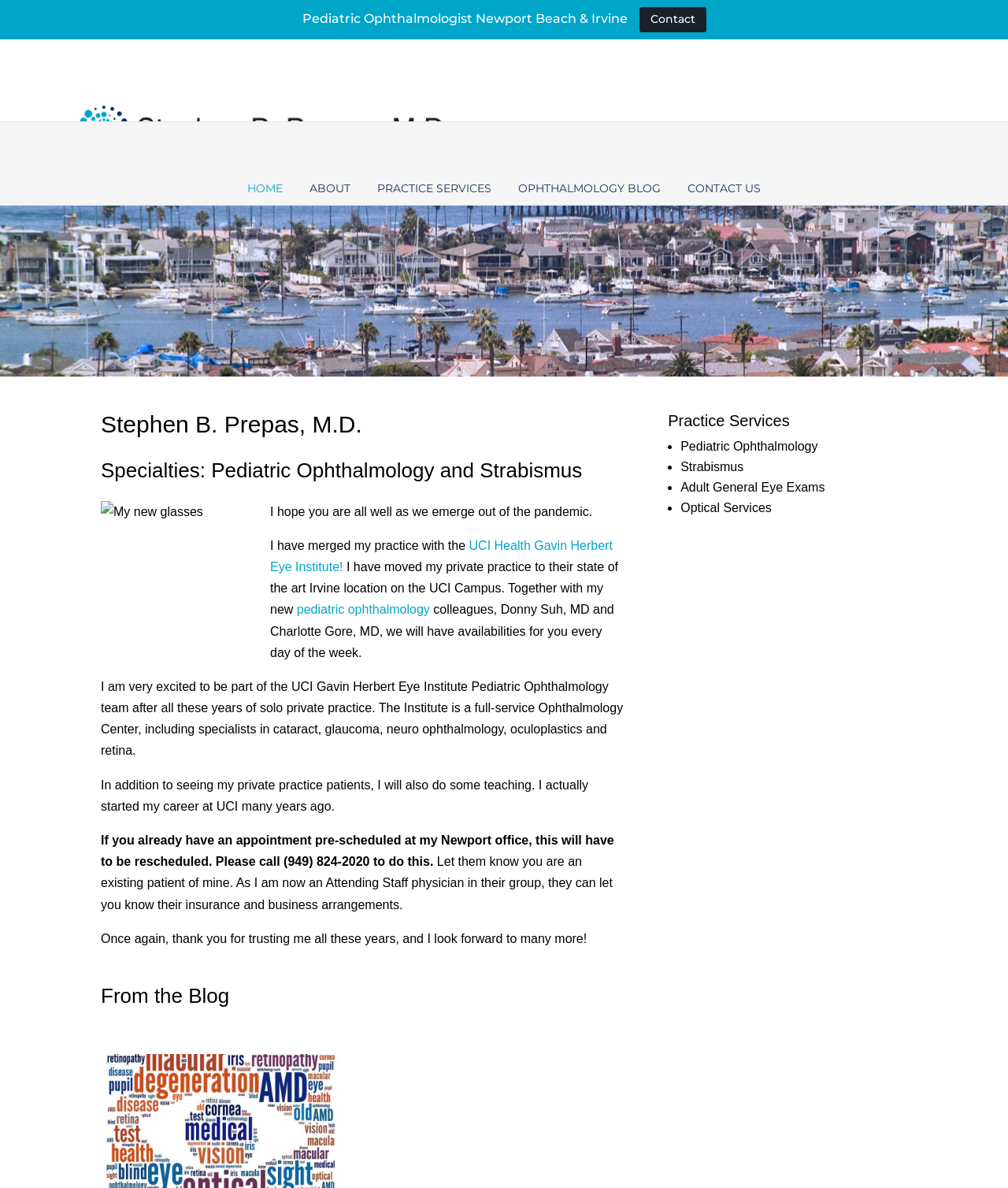Please give a succinct answer using a single word or phrase:
What is the name of the institute the doctor is part of?

UCI Gavin Herbert Eye Institute